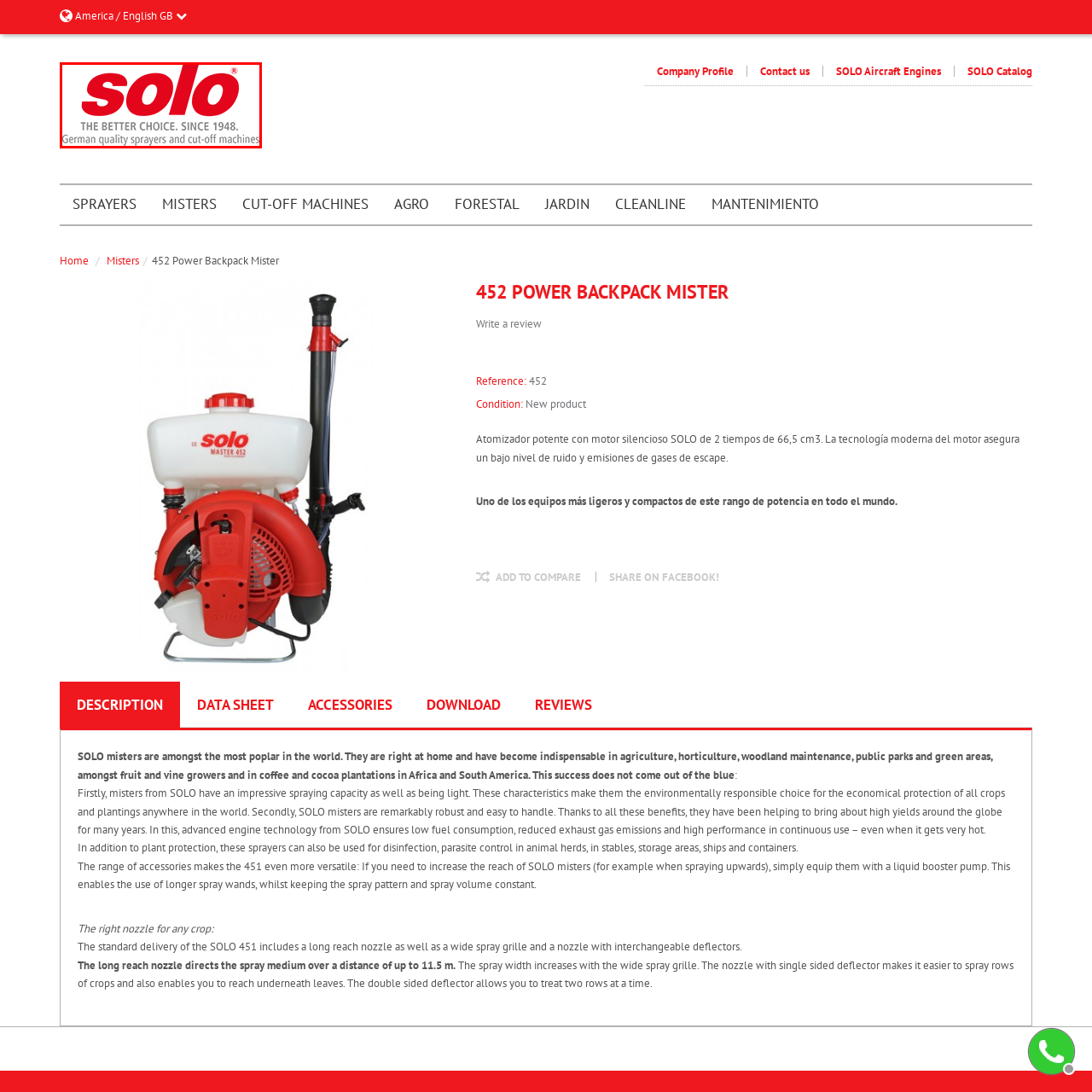Articulate a detailed description of the image inside the red frame.

The image features the logo of SOLO, a renowned brand recognized for its high-quality sprayers and cut-off machines since 1948. The logo prominently displays the word "solo" in bold red letters, conveying a sense of reliability and excellence in craftsmanship. Below the brand name, a tagline reads "THE BETTER CHOICE. SINCE 1948. German quality sprayers and cut-off machines," highlighting the company's commitment to quality and innovation in agricultural equipment. This logo is emblematic of the brand's dedication to providing effective solutions for various spraying and cutting needs in agriculture and horticulture.